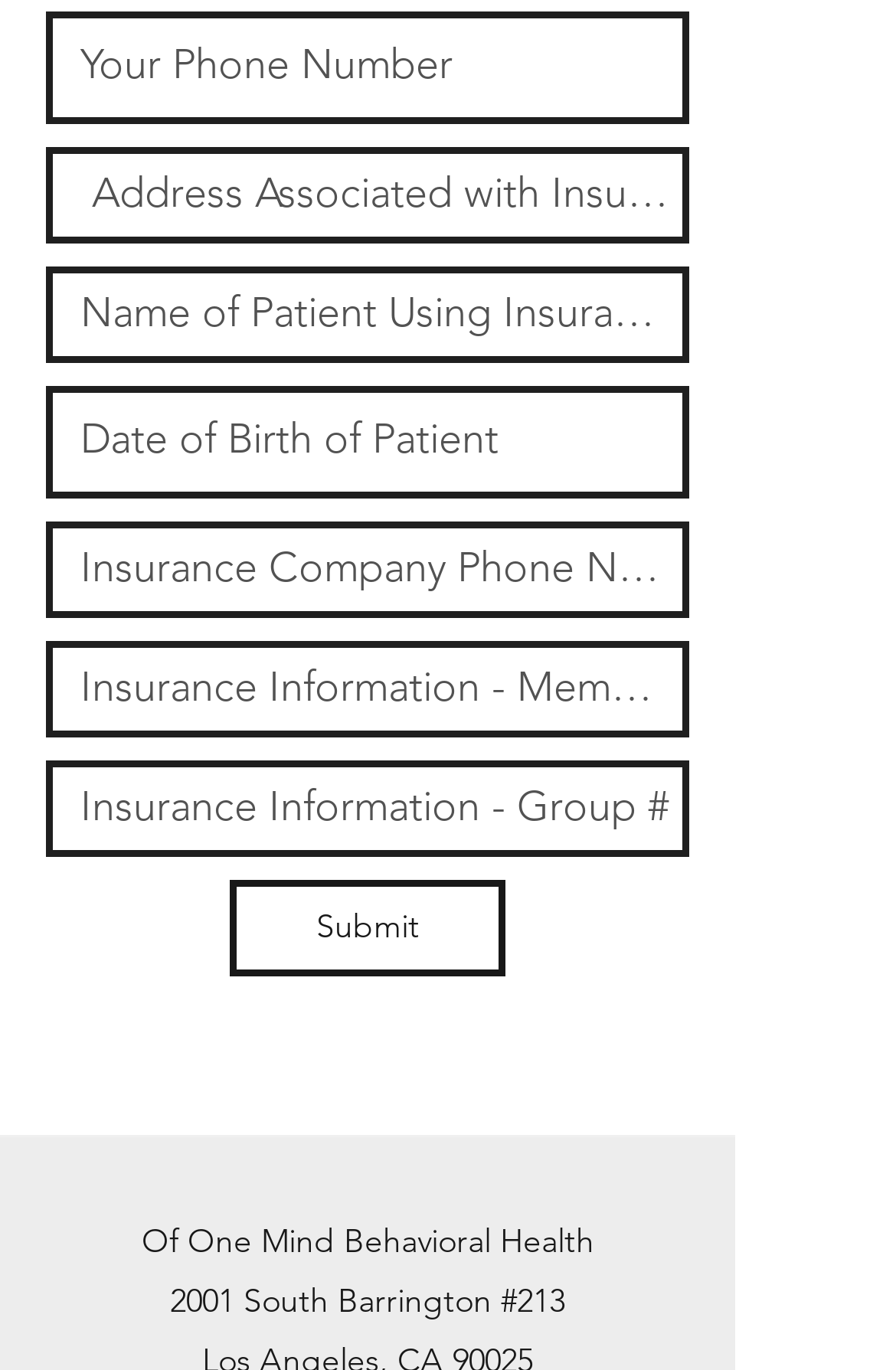Refer to the screenshot and answer the following question in detail:
How many required textboxes are there?

I counted the number of textbox elements with the 'required' attribute set to True, and found 6 of them.